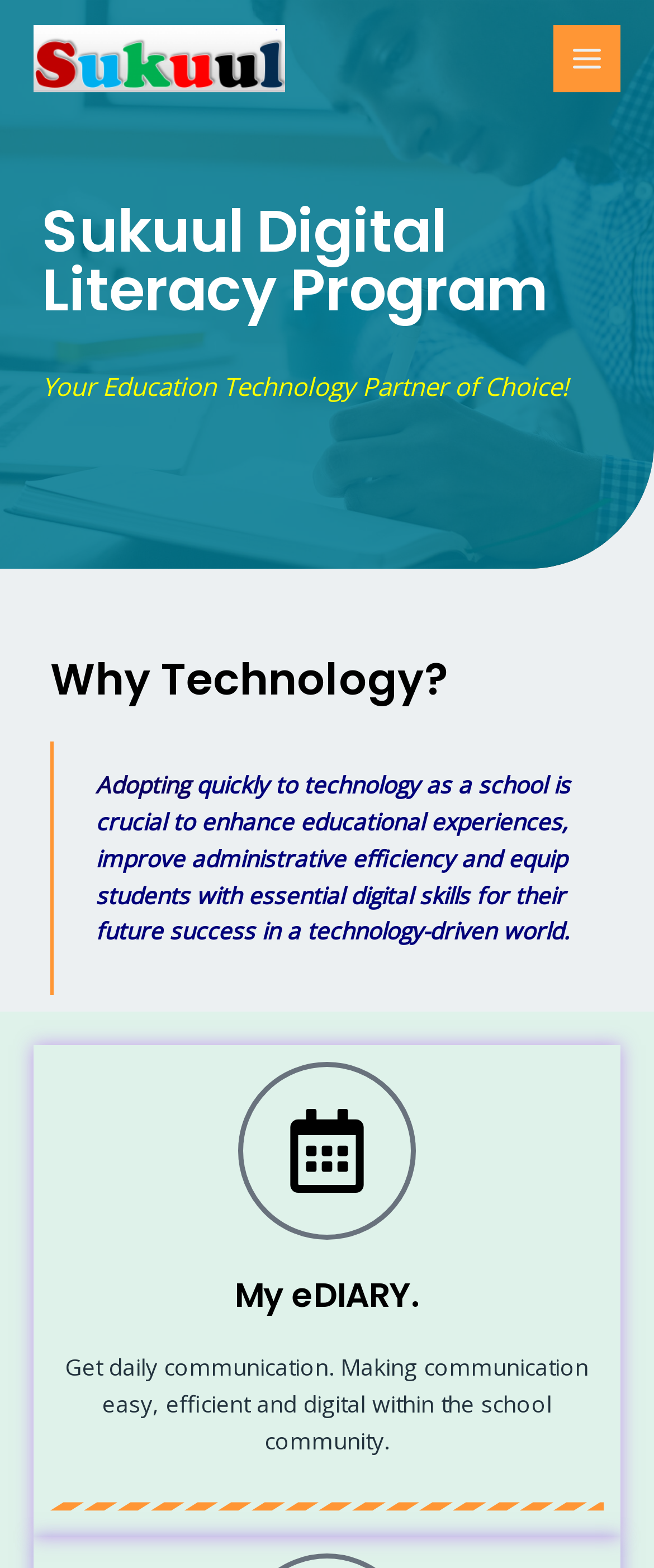Locate the UI element that matches the description alt="Sukuul Digital Literacy Program" in the webpage screenshot. Return the bounding box coordinates in the format (top-left x, top-left y, bottom-right x, bottom-right y), with values ranging from 0 to 1.

[0.051, 0.025, 0.436, 0.046]